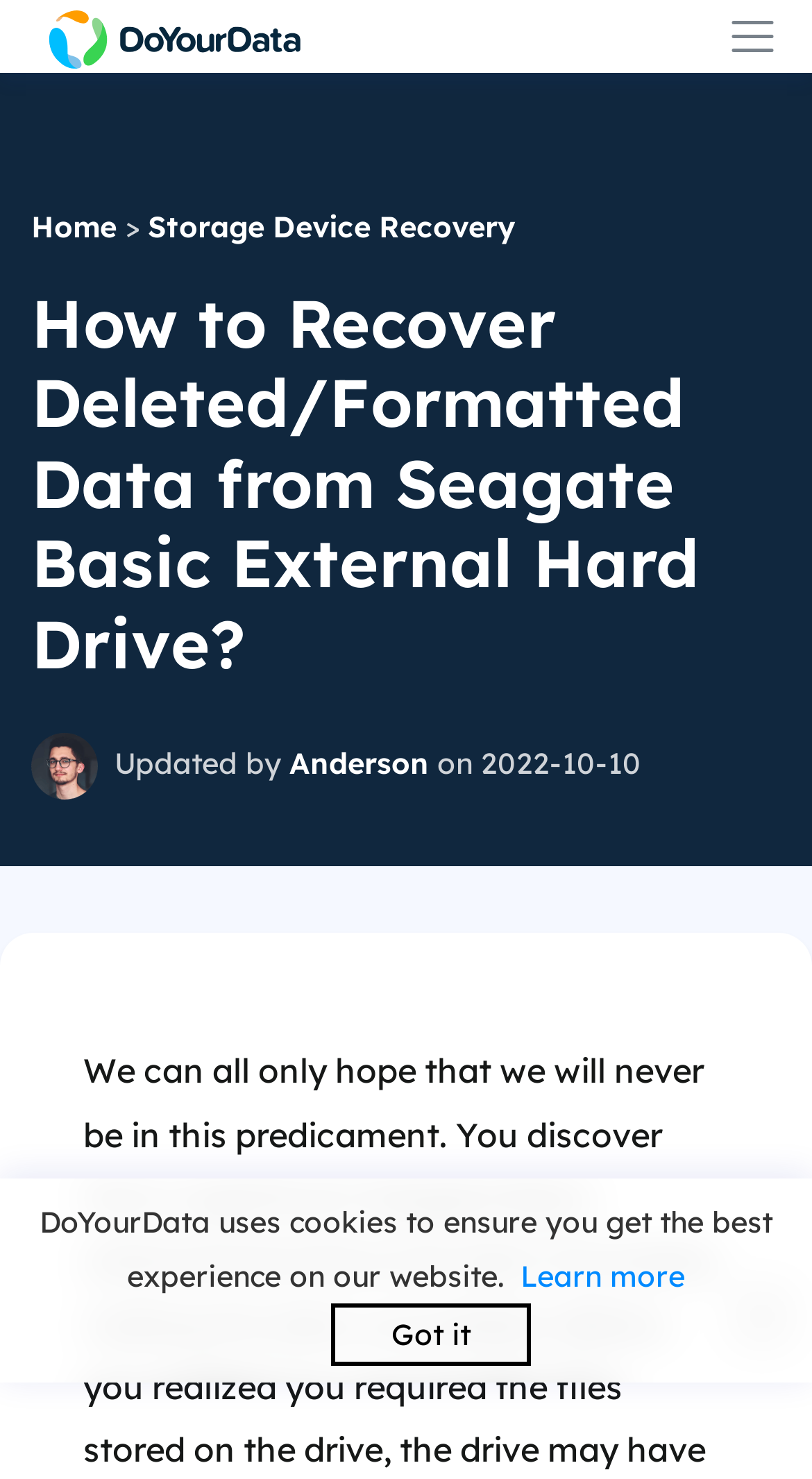Using the provided description Storage Device Recovery, find the bounding box coordinates for the UI element. Provide the coordinates in (top-left x, top-left y, bottom-right x, bottom-right y) format, ensuring all values are between 0 and 1.

[0.182, 0.141, 0.636, 0.166]